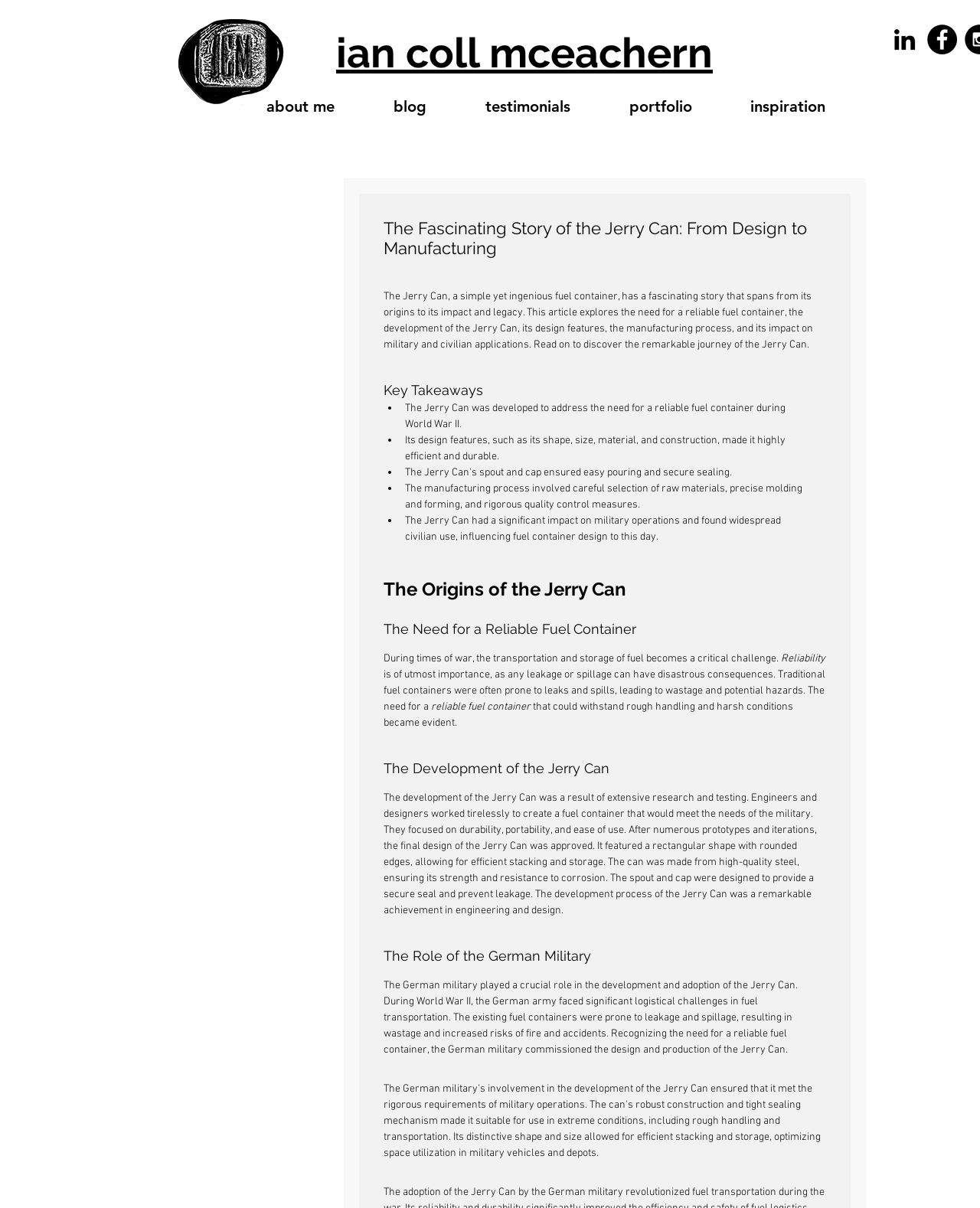Provide a single word or phrase to answer the given question: 
What material was the Jerry Can made of?

High-quality steel